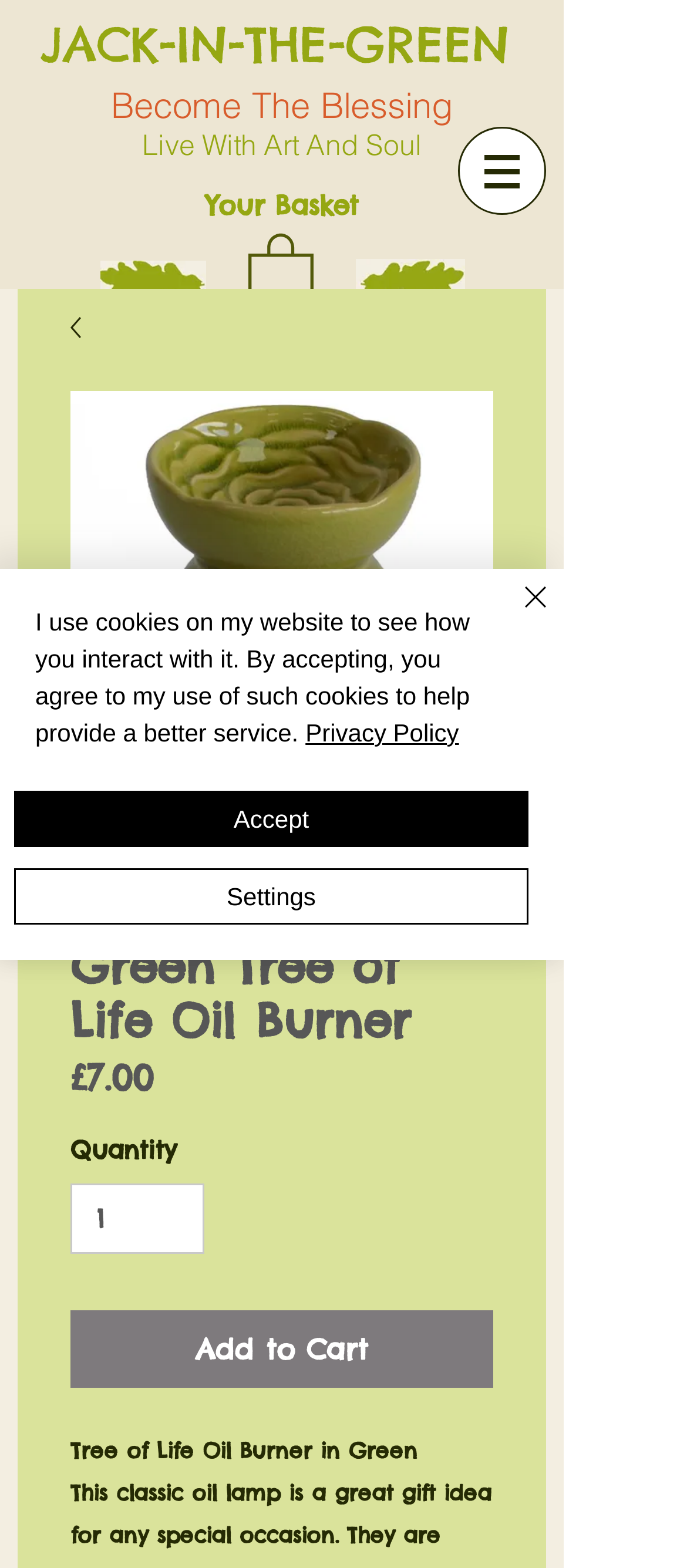Specify the bounding box coordinates of the area that needs to be clicked to achieve the following instruction: "Visit Facebook page".

[0.274, 0.559, 0.547, 0.612]